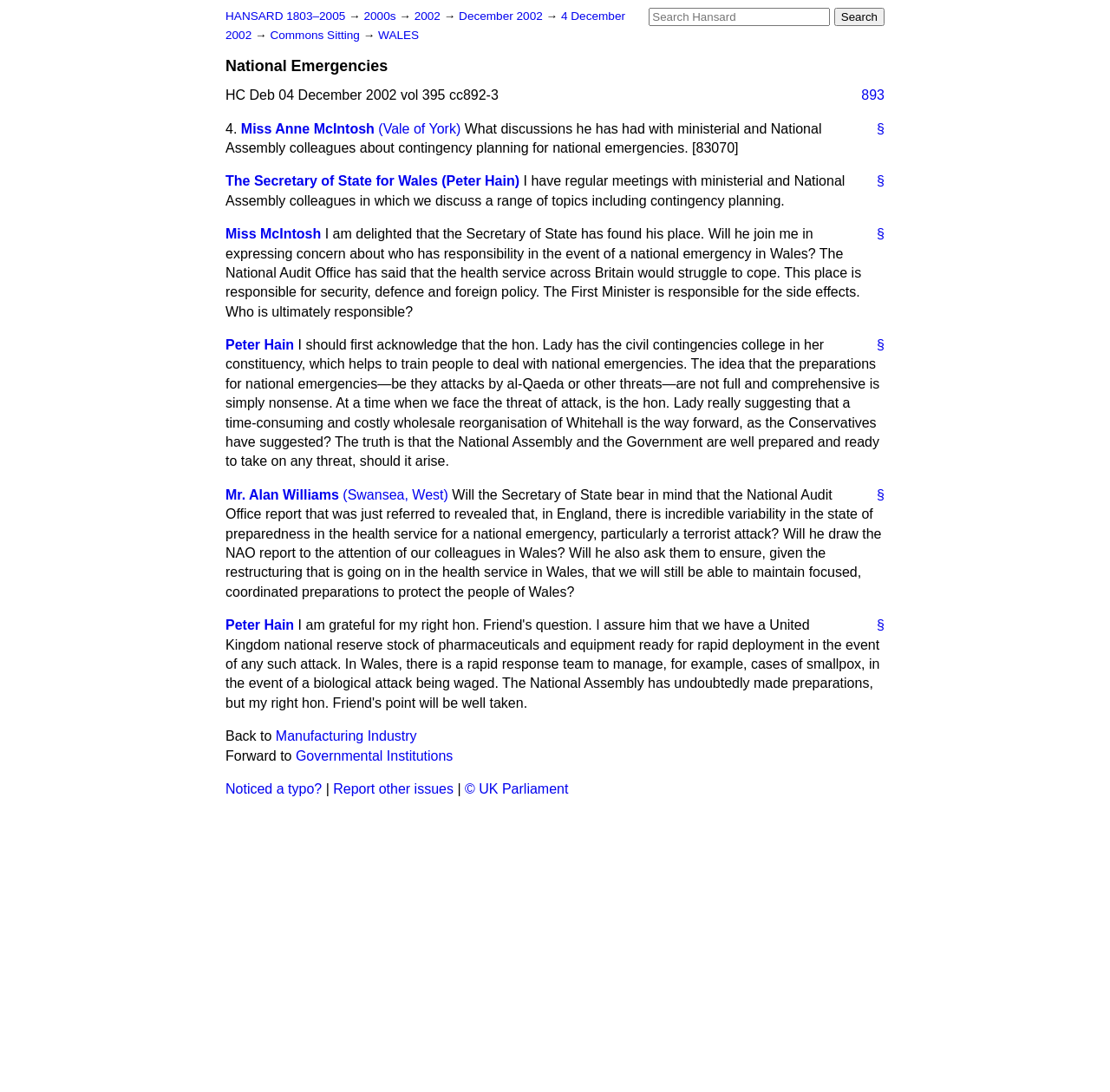Please determine the bounding box coordinates for the UI element described as: "Web Privacy Policy".

None